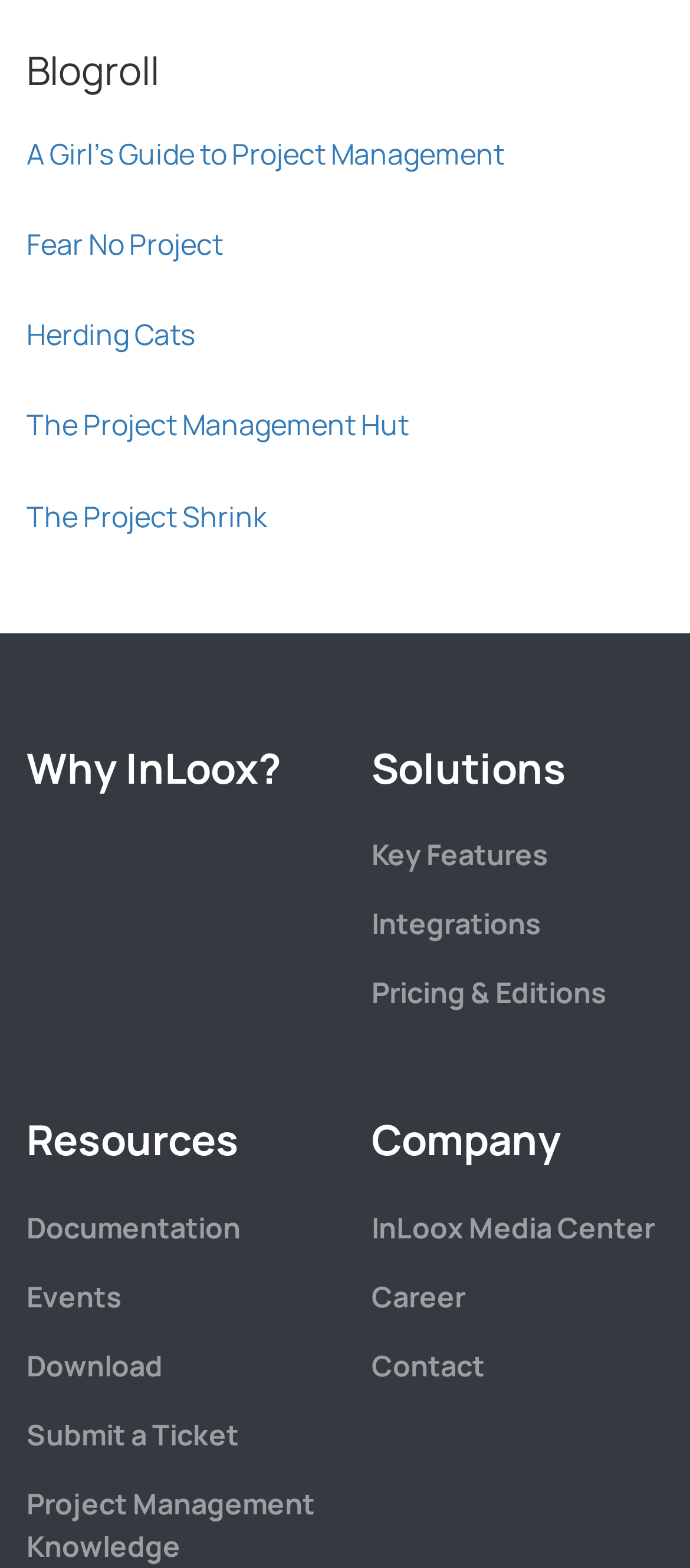Please indicate the bounding box coordinates of the element's region to be clicked to achieve the instruction: "Explore InLoox Media Center". Provide the coordinates as four float numbers between 0 and 1, i.e., [left, top, right, bottom].

[0.538, 0.77, 0.949, 0.795]